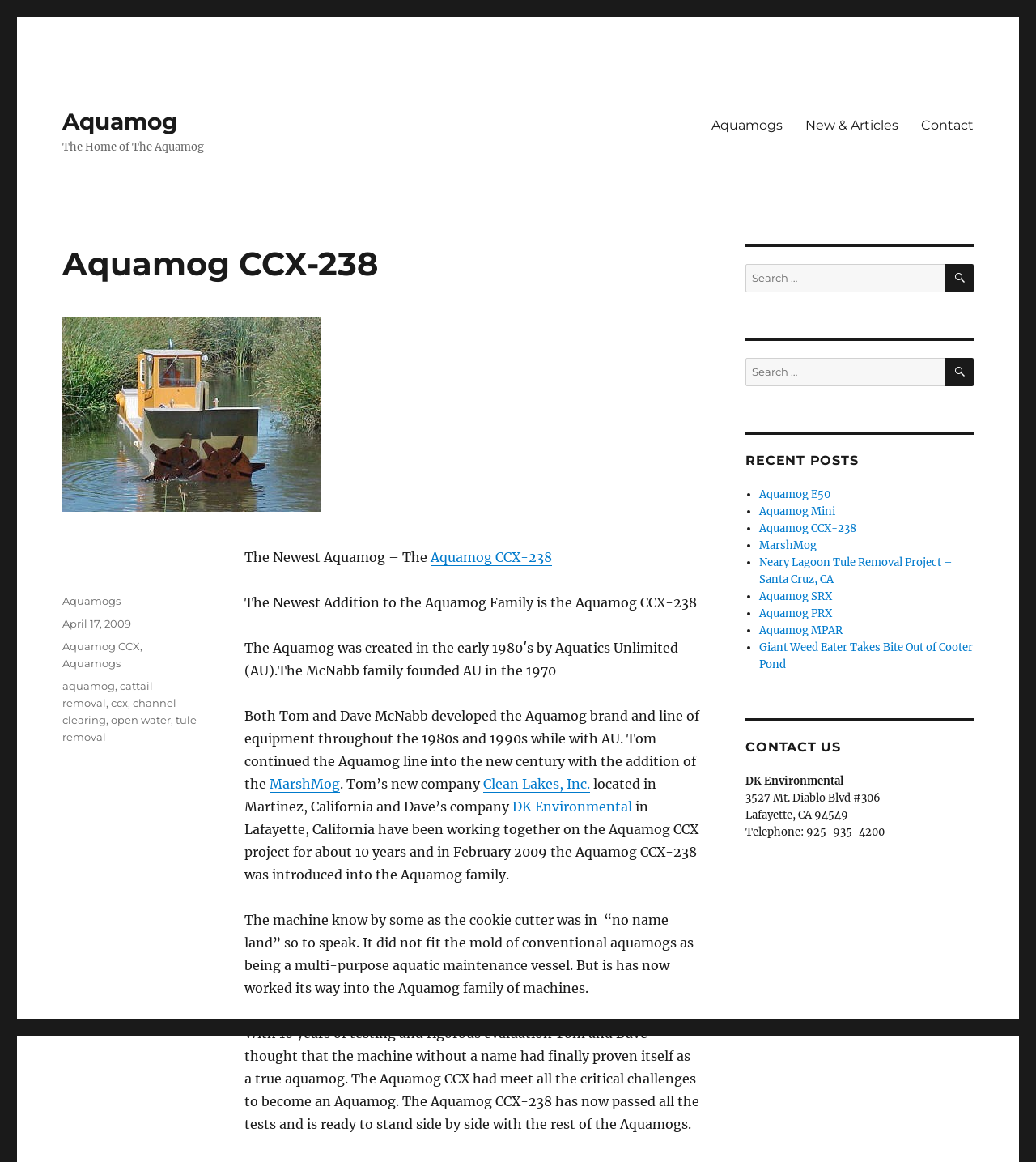Who founded Aquatics Unlimited (AU)?
Using the image as a reference, answer the question with a short word or phrase.

The McNabb family